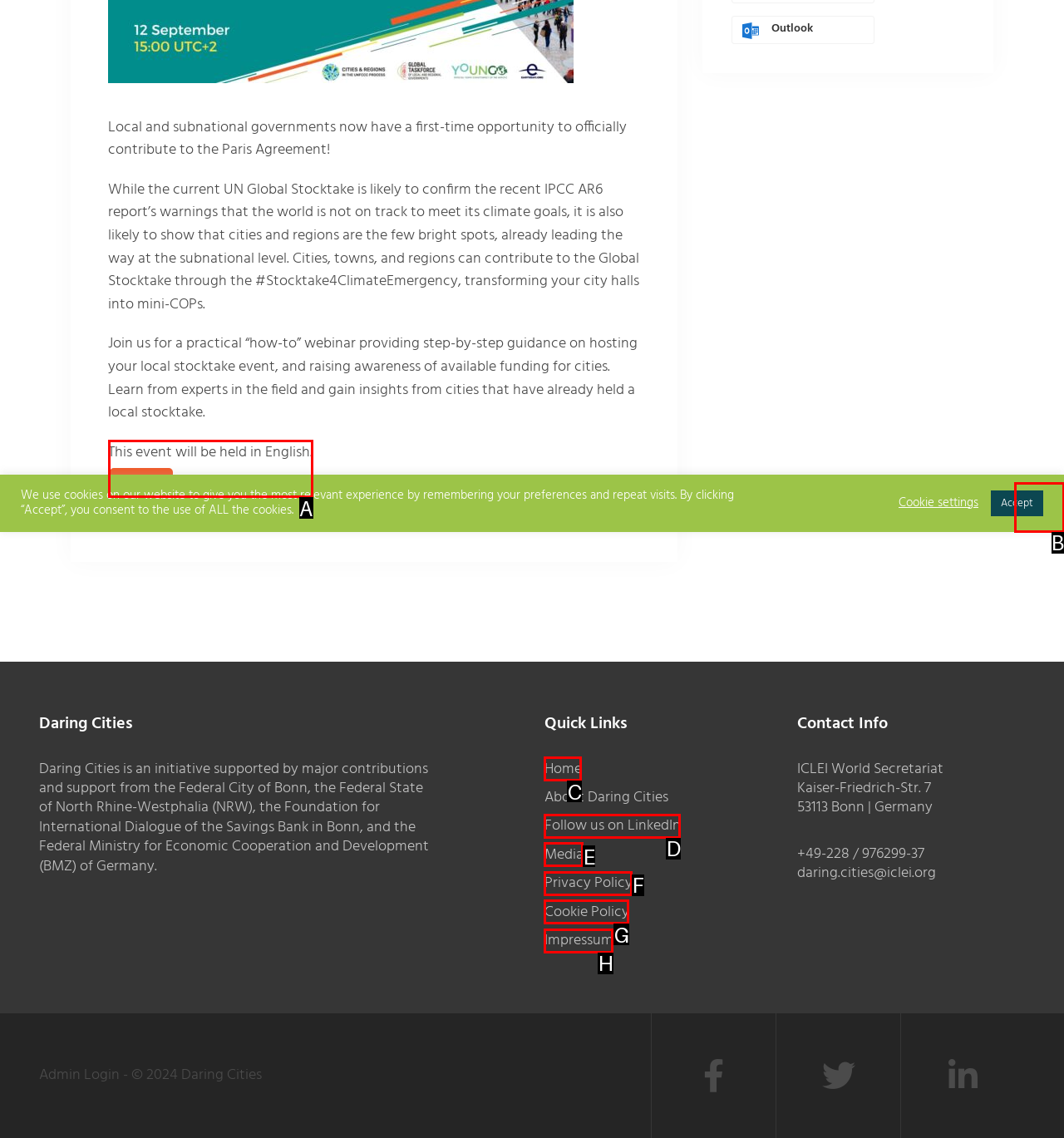Choose the option that aligns with the description: Privacy Policy
Respond with the letter of the chosen option directly.

F